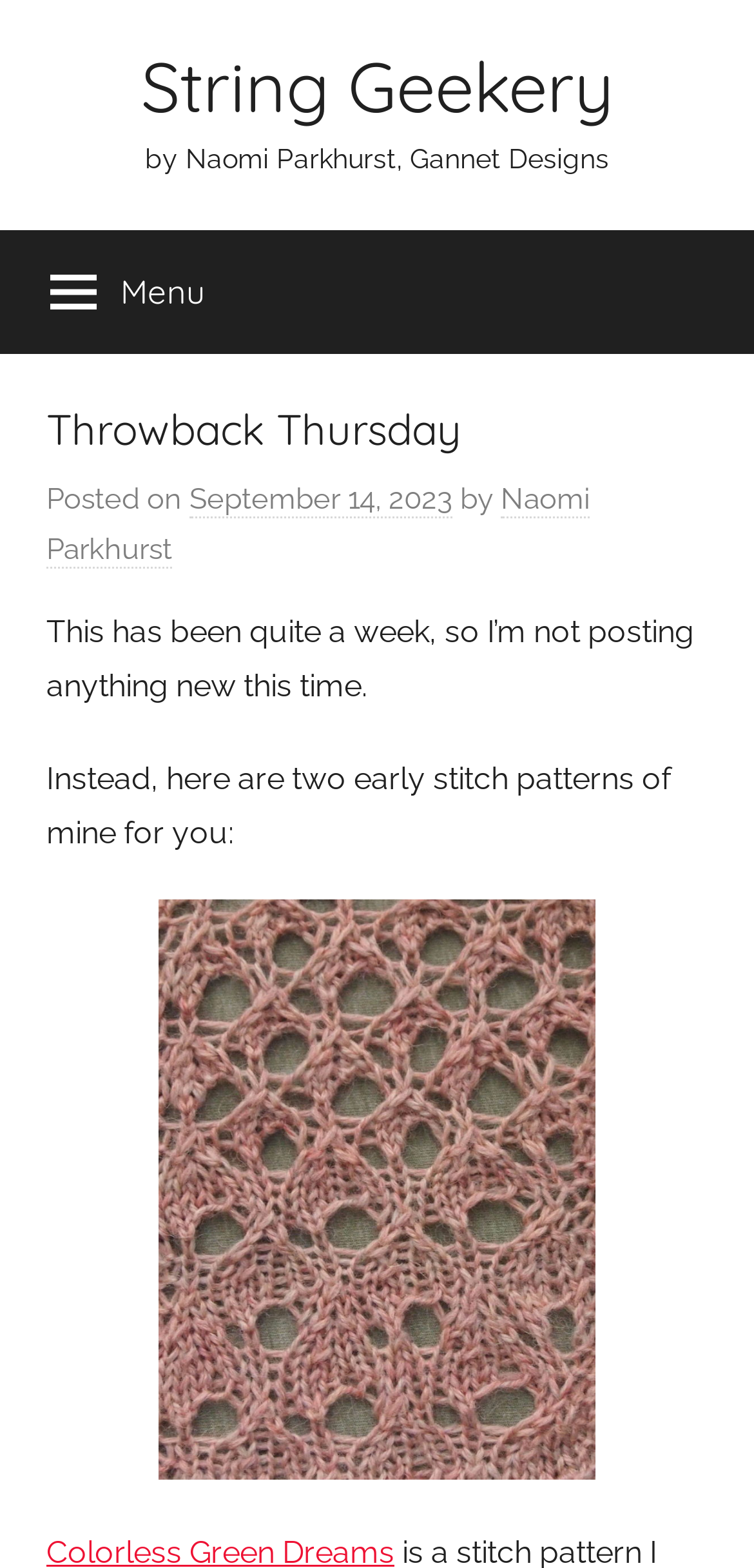Please respond in a single word or phrase: 
What is the purpose of the post?

Sharing old stitch patterns